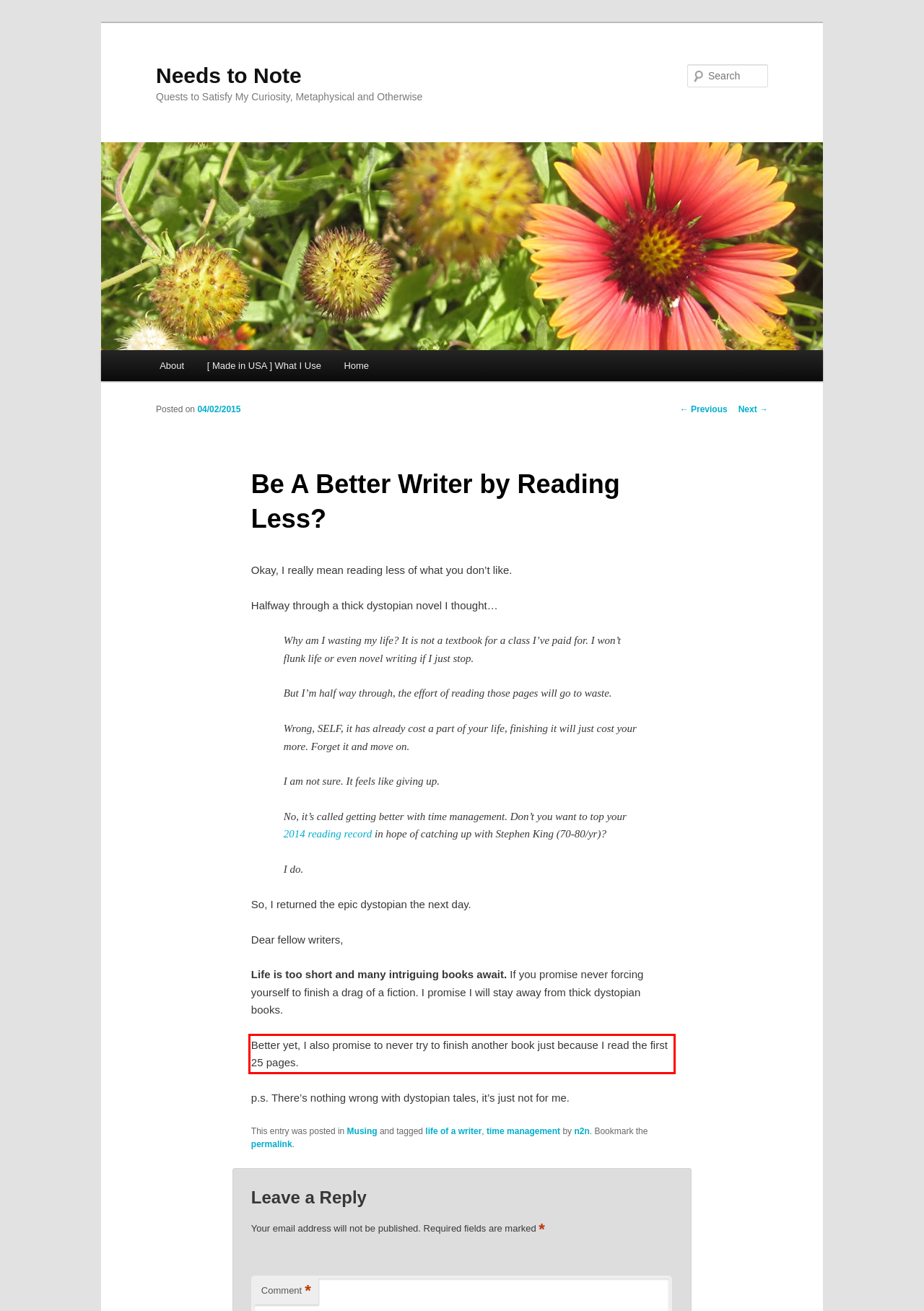Using the provided screenshot of a webpage, recognize and generate the text found within the red rectangle bounding box.

Better yet, I also promise to never try to finish another book just because I read the first 25 pages.